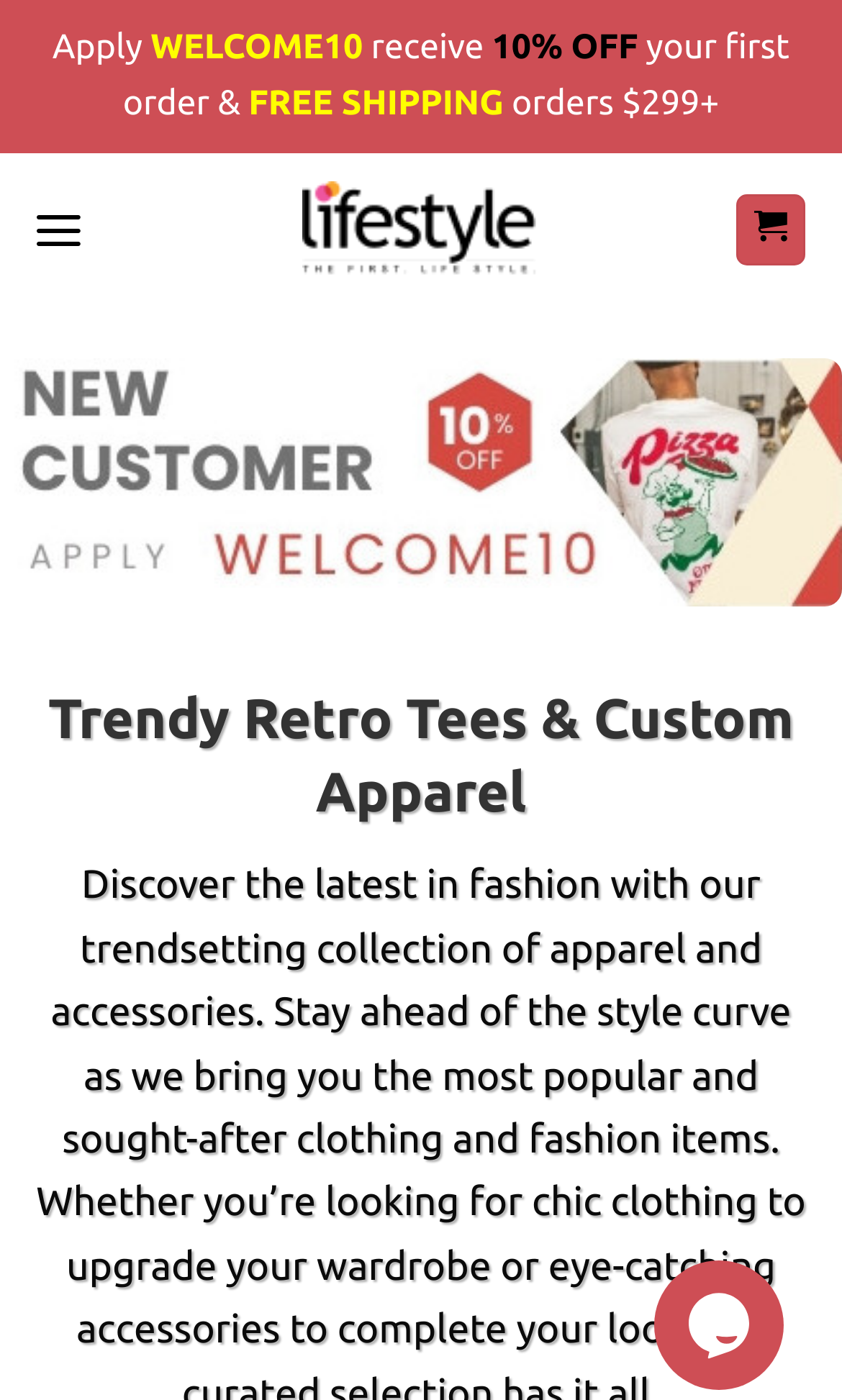Based on the image, provide a detailed and complete answer to the question: 
What is the name of the website?

I found the website name by looking at the link element at the top of the page. The link text is 'TheFirstLifestyle', which suggests that it is the name of the website.